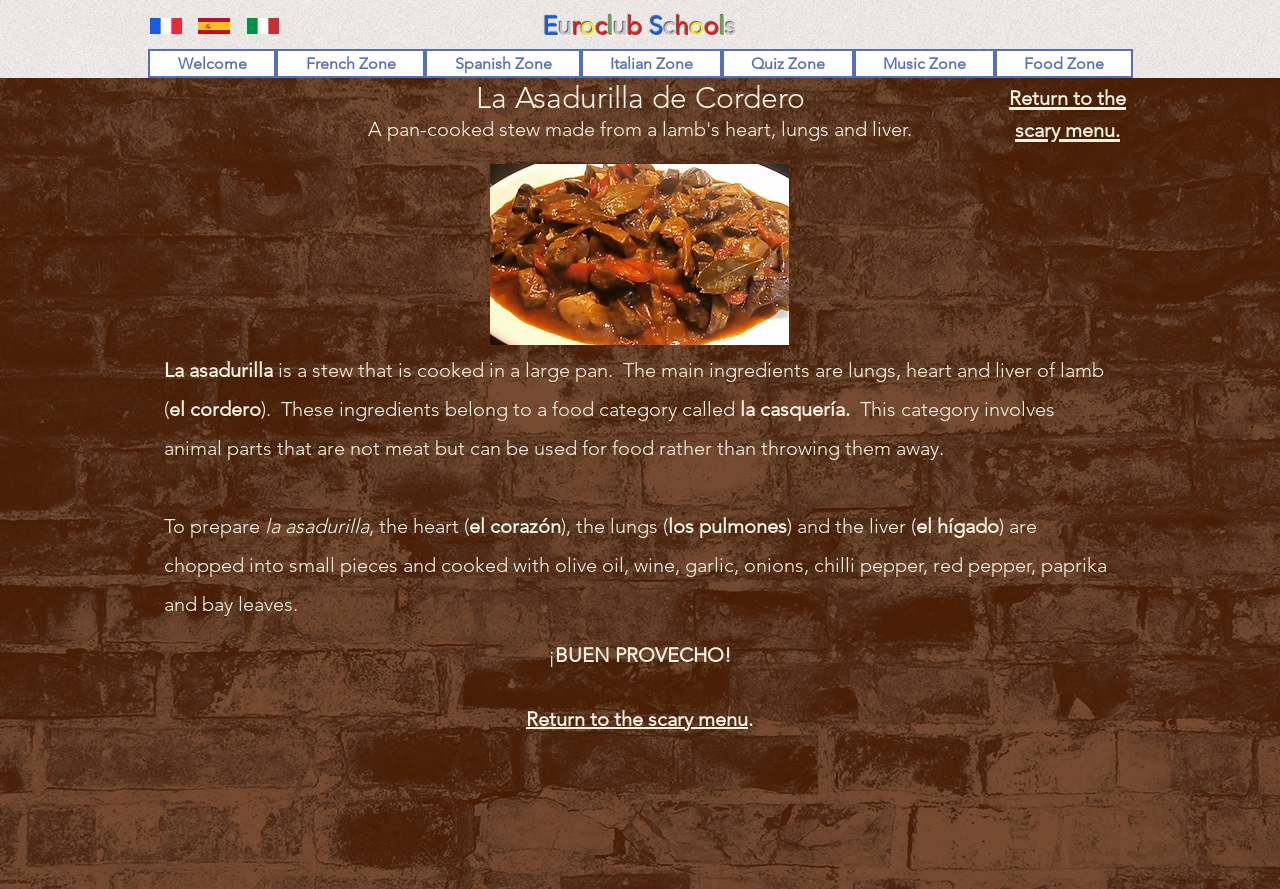Please determine the bounding box coordinates of the element to click in order to execute the following instruction: "Return to the scary menu". The coordinates should be four float numbers between 0 and 1, specified as [left, top, right, bottom].

[0.788, 0.089, 0.88, 0.161]